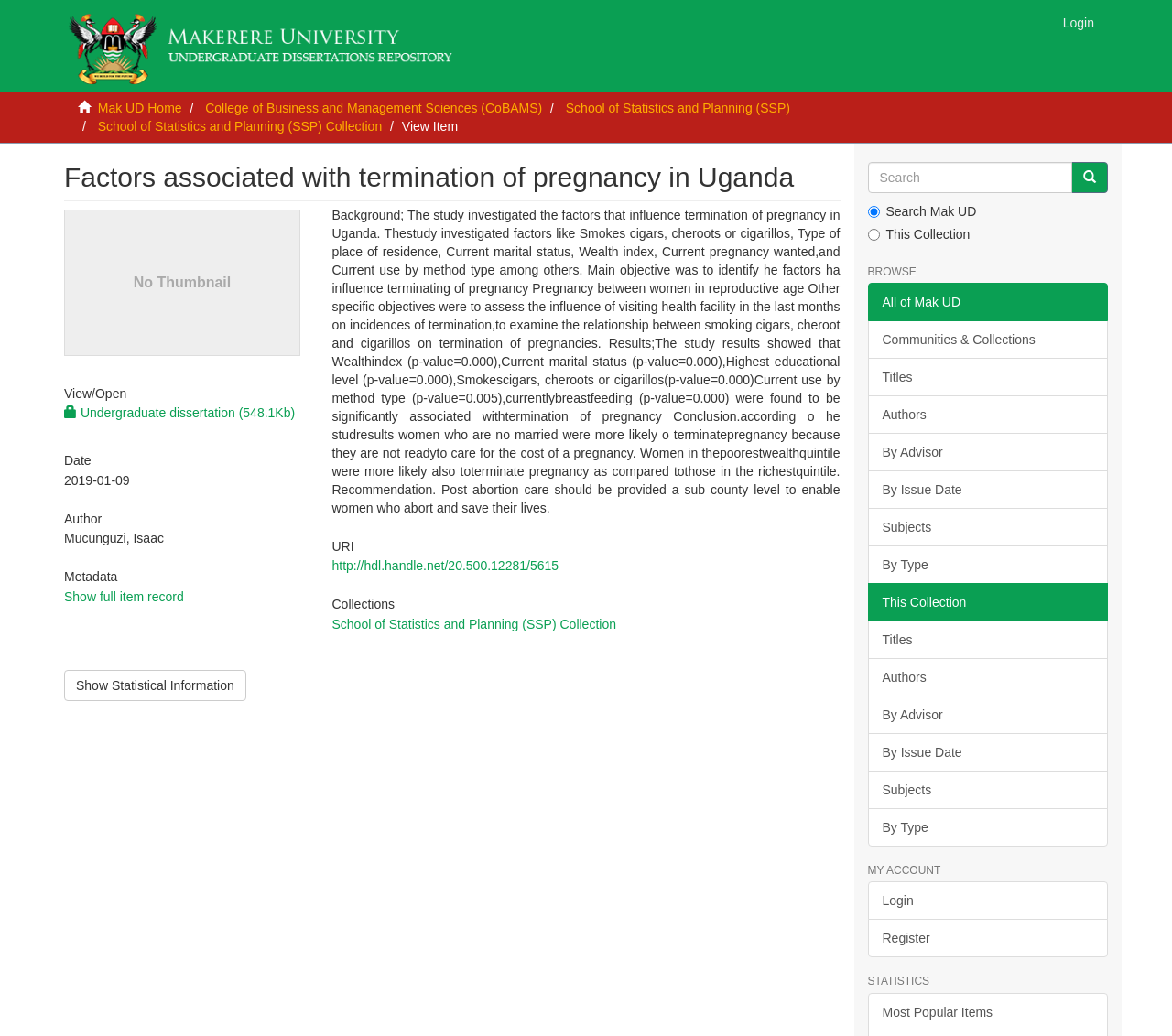Can you provide the bounding box coordinates for the element that should be clicked to implement the instruction: "Show full item record"?

[0.055, 0.569, 0.157, 0.583]